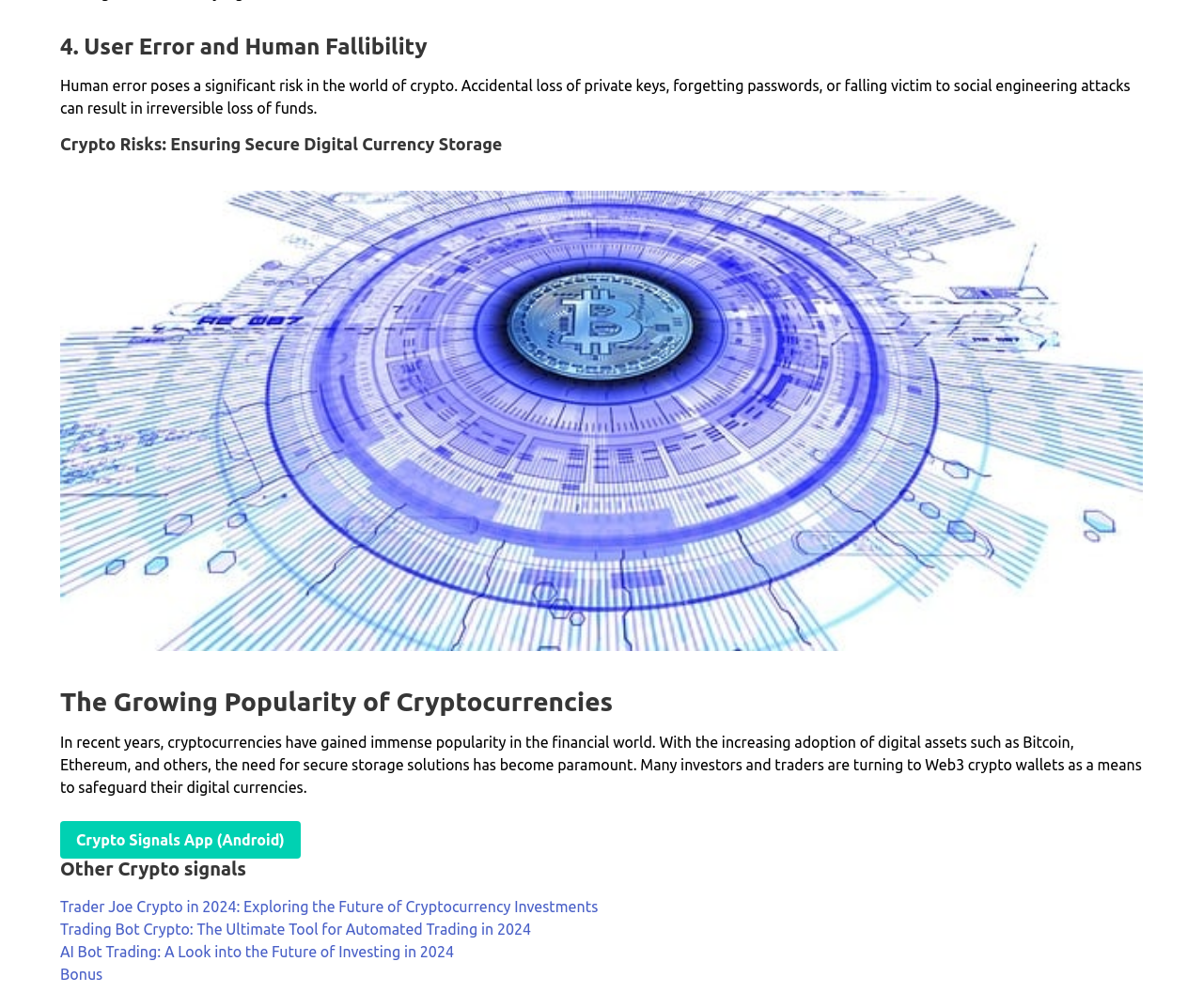What is the last link provided on the webpage?
Answer the question with as much detail as possible.

The last link on the webpage is labeled as 'Bonus', which suggests that it may provide additional information or resources related to the topic of cryptocurrencies.